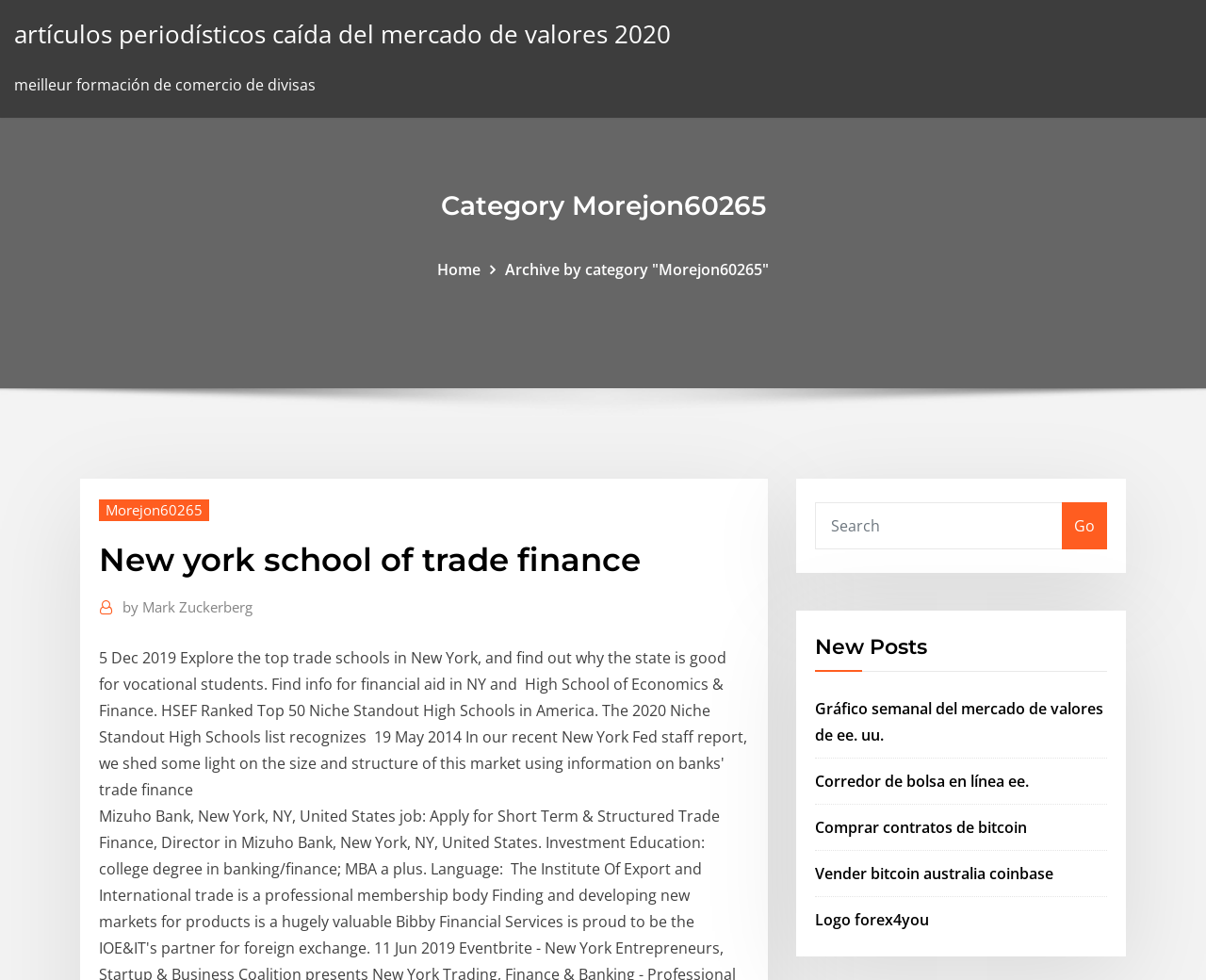Can you show the bounding box coordinates of the region to click on to complete the task described in the instruction: "Search for something"?

[0.676, 0.512, 0.881, 0.561]